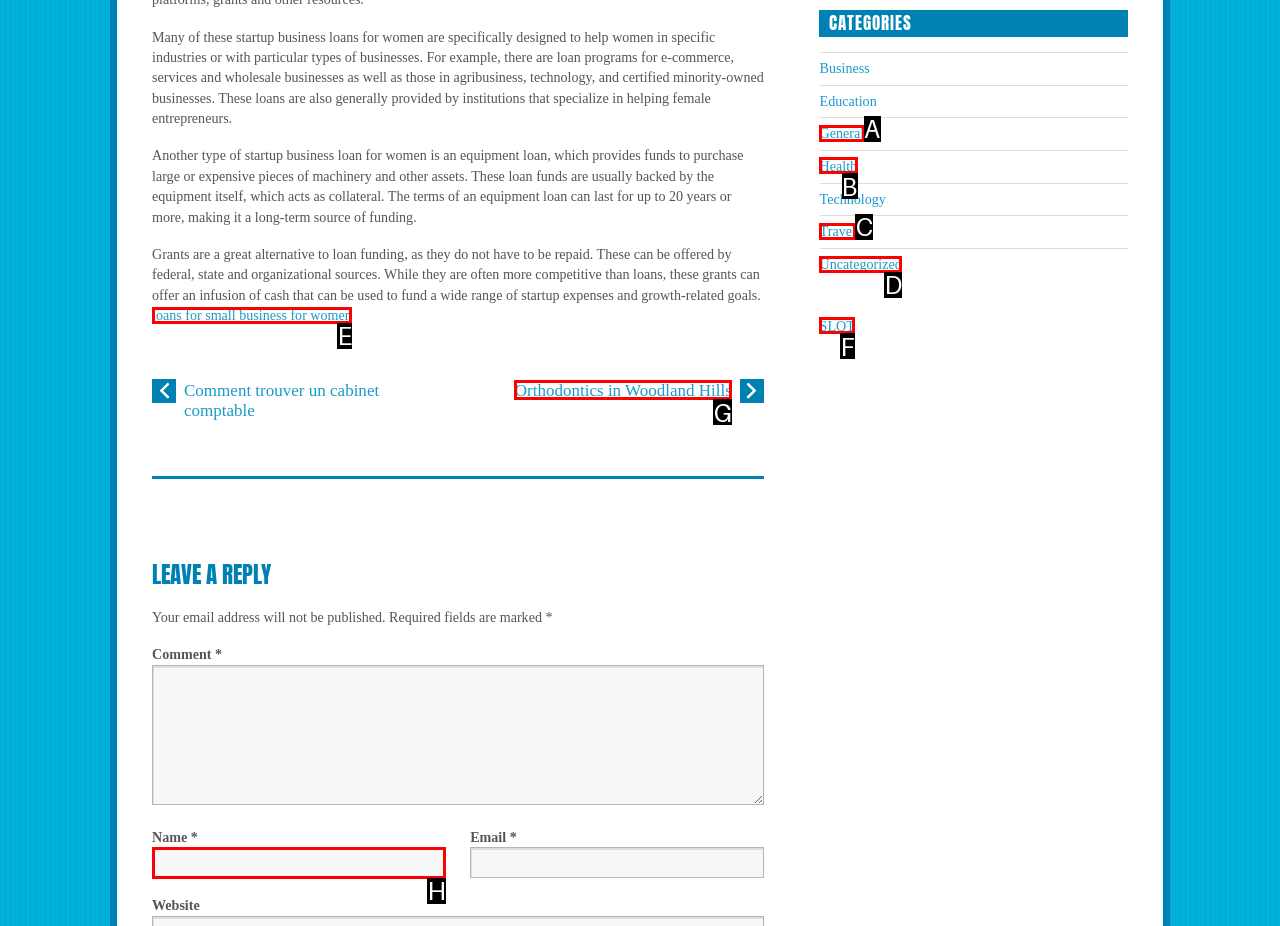Find the HTML element that suits the description: Travel
Indicate your answer with the letter of the matching option from the choices provided.

C